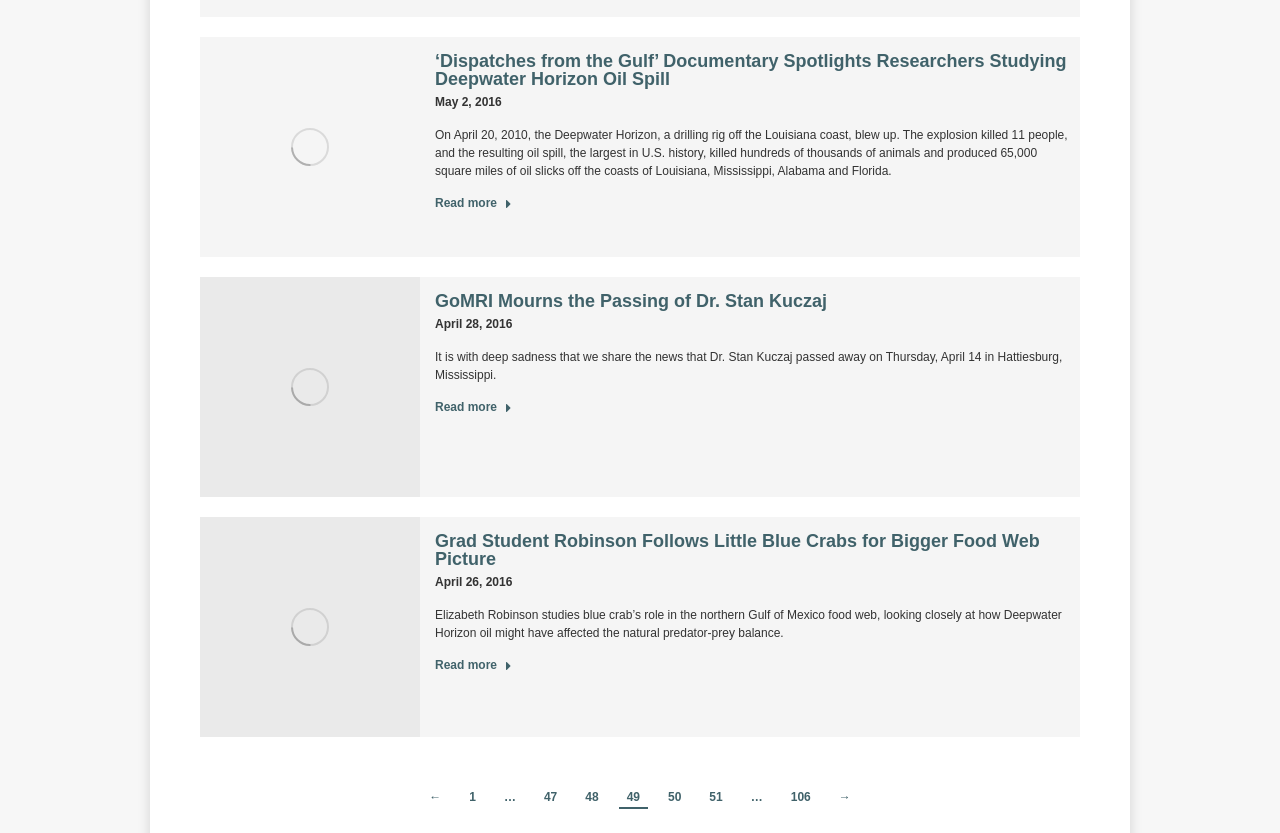What is the topic of the first article?
Please answer the question with a detailed and comprehensive explanation.

I determined the topic of the first article by reading the heading 'Dispatches from the Gulf’ Documentary Spotlights Researchers Studying Deepwater Horizon Oil Spill' and the corresponding text, which suggests that the article is about the Deepwater Horizon oil spill.